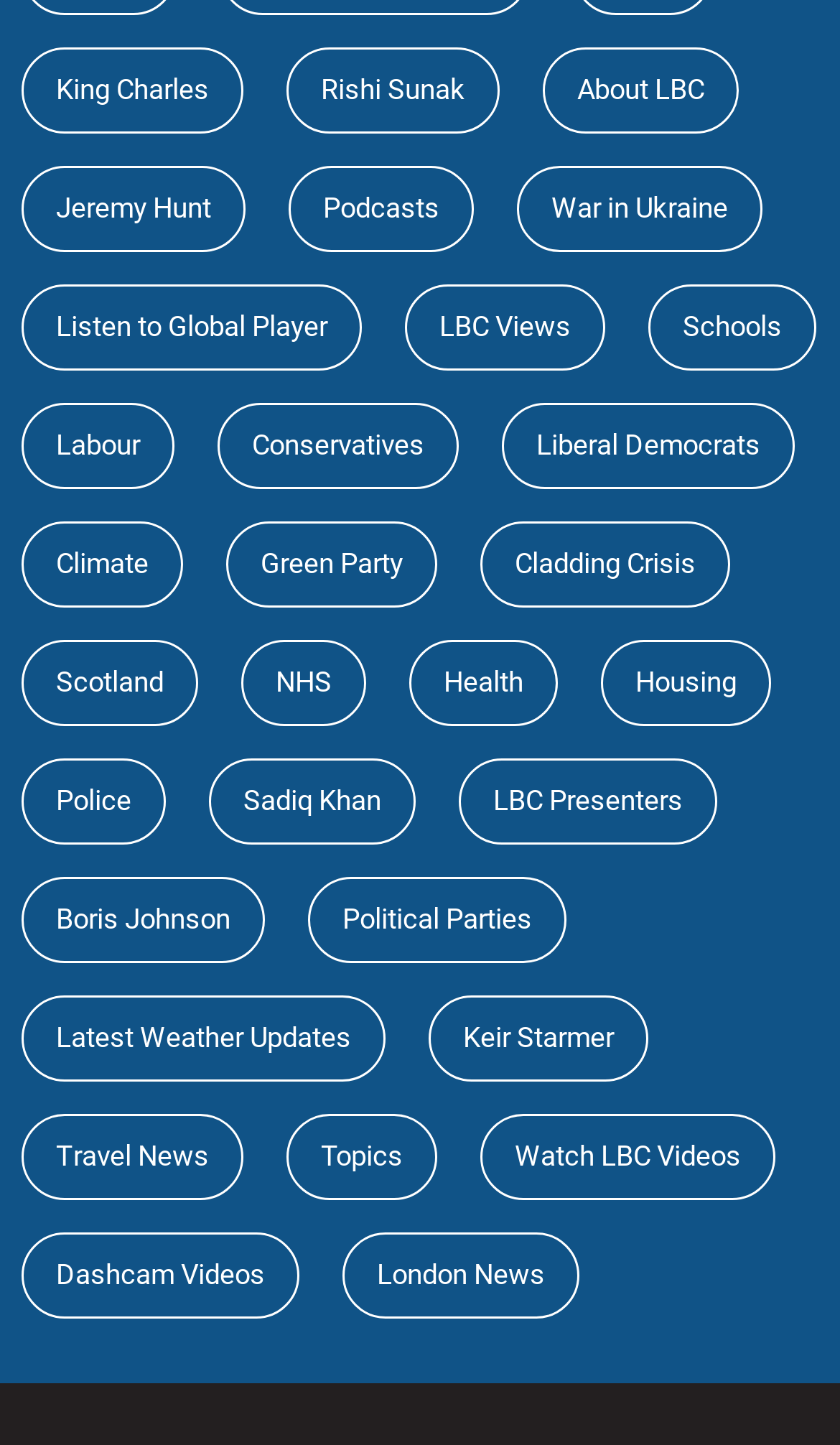What is the name of the UK politician mentioned at the top left?
Using the image, answer in one word or phrase.

King Charles